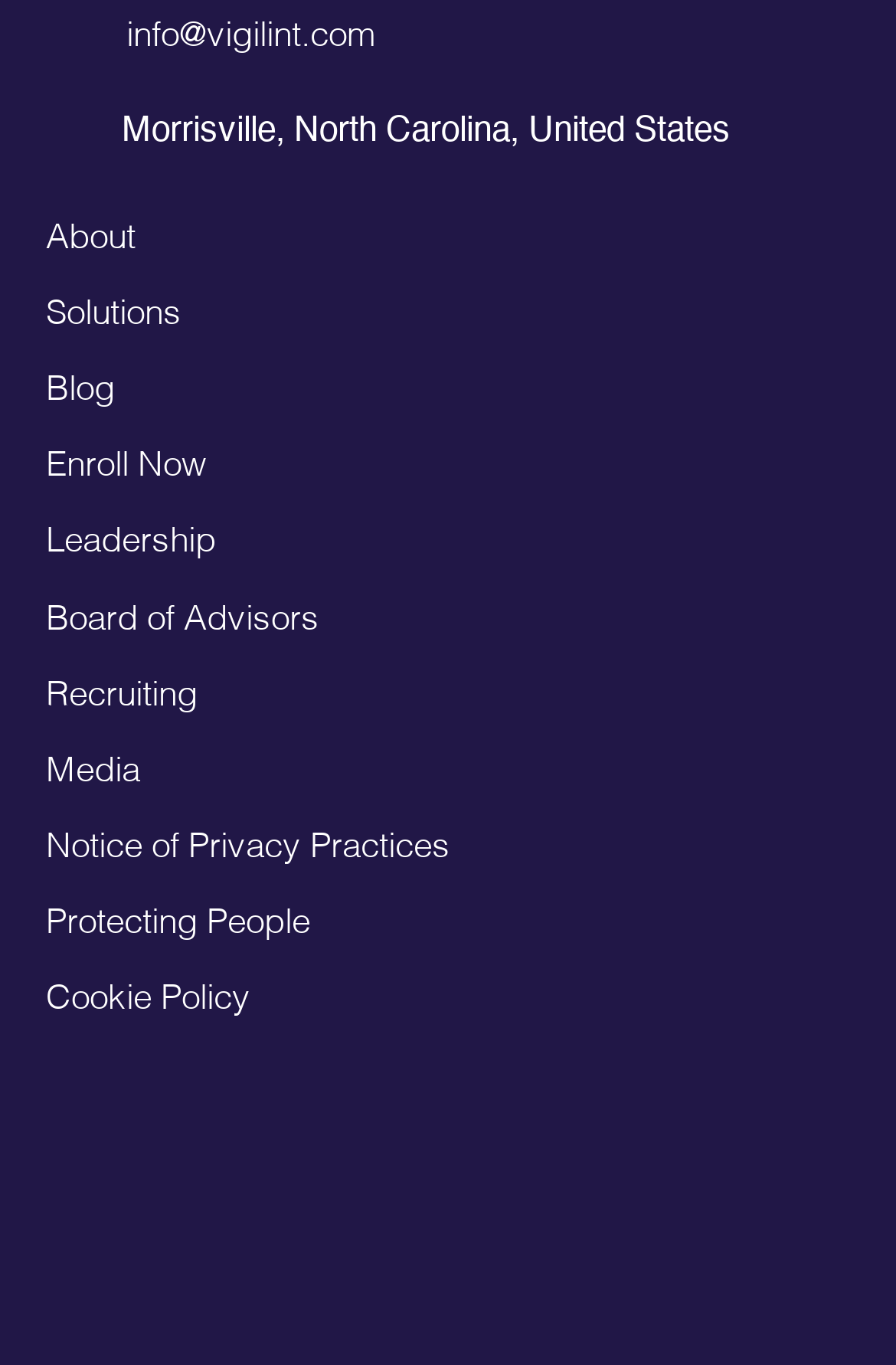Please find the bounding box coordinates of the element's region to be clicked to carry out this instruction: "Enroll now".

[0.052, 0.329, 0.231, 0.354]